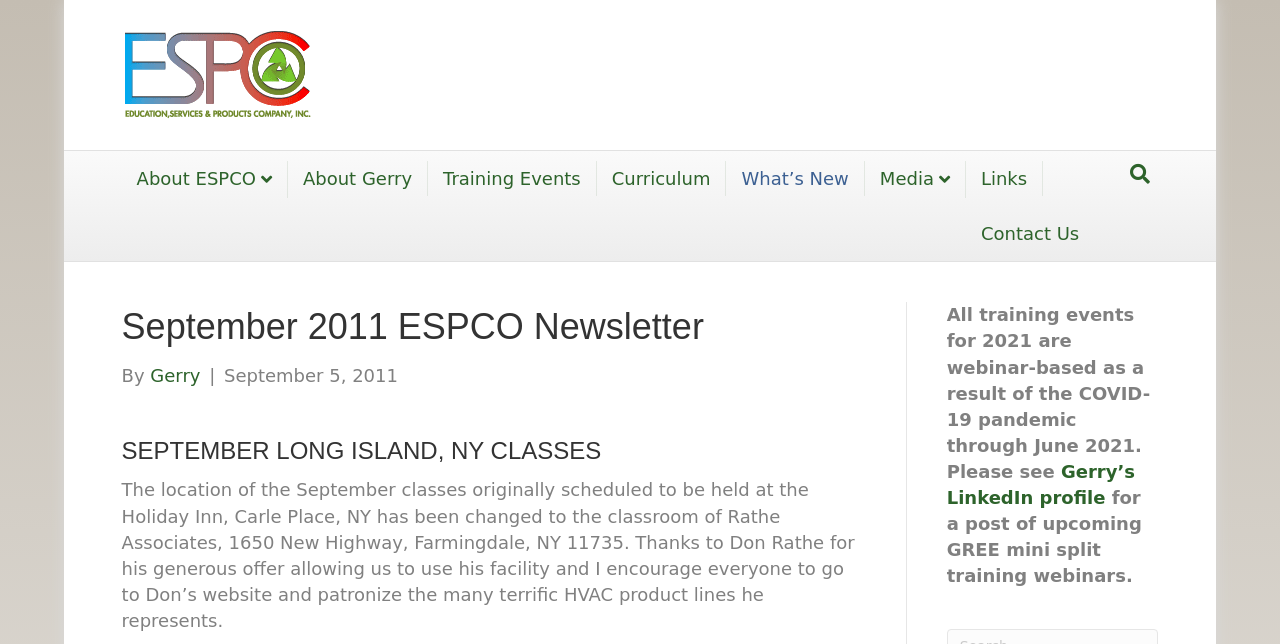Find the bounding box coordinates of the element's region that should be clicked in order to follow the given instruction: "search on the website". The coordinates should consist of four float numbers between 0 and 1, i.e., [left, top, right, bottom].

[0.877, 0.242, 0.905, 0.298]